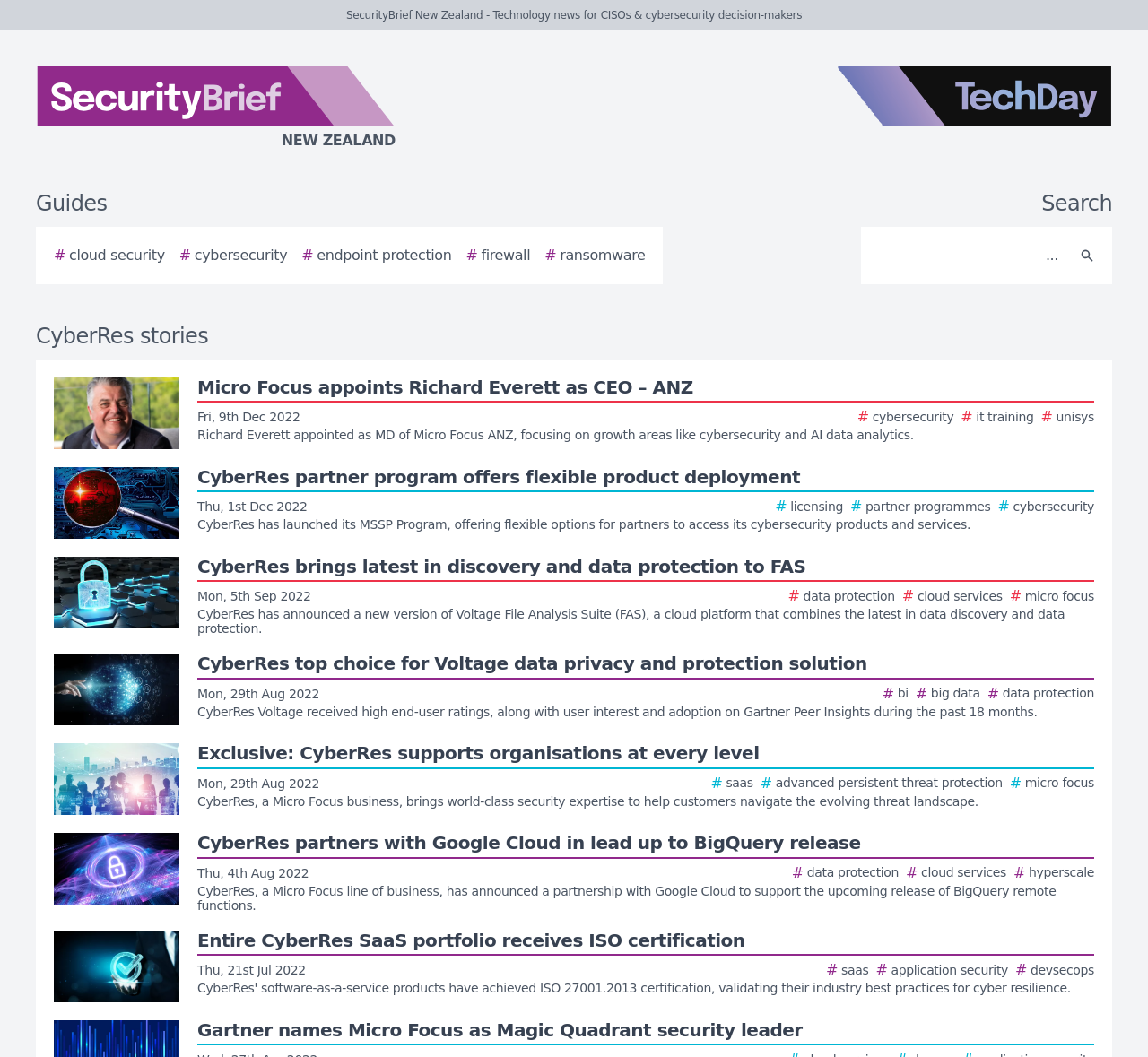Generate a thorough explanation of the webpage's elements.

The webpage is a list of CyberRes stories on SecurityBrief New Zealand, a technology news website for CISOs and cybersecurity decision-makers. At the top, there is a logo of SecurityBrief New Zealand on the left and a TechDay logo on the right. Below the logos, there are navigation links, including "Guides" on the left and "Search" on the right, accompanied by a search textbox and a search button.

The main content of the webpage is a list of news articles, each represented by a link with a story image on the left and a brief description of the article on the right. There are 7 news articles in total, with titles and descriptions that include keywords such as cybersecurity, data protection, cloud services, and Micro Focus. The articles are arranged vertically, with the most recent one at the top.

Each article has a similar layout, with the story image on the left and the article description on the right. The article descriptions are concise and provide a brief summary of the news article. The images are all of similar size and are aligned to the left of their corresponding article descriptions.